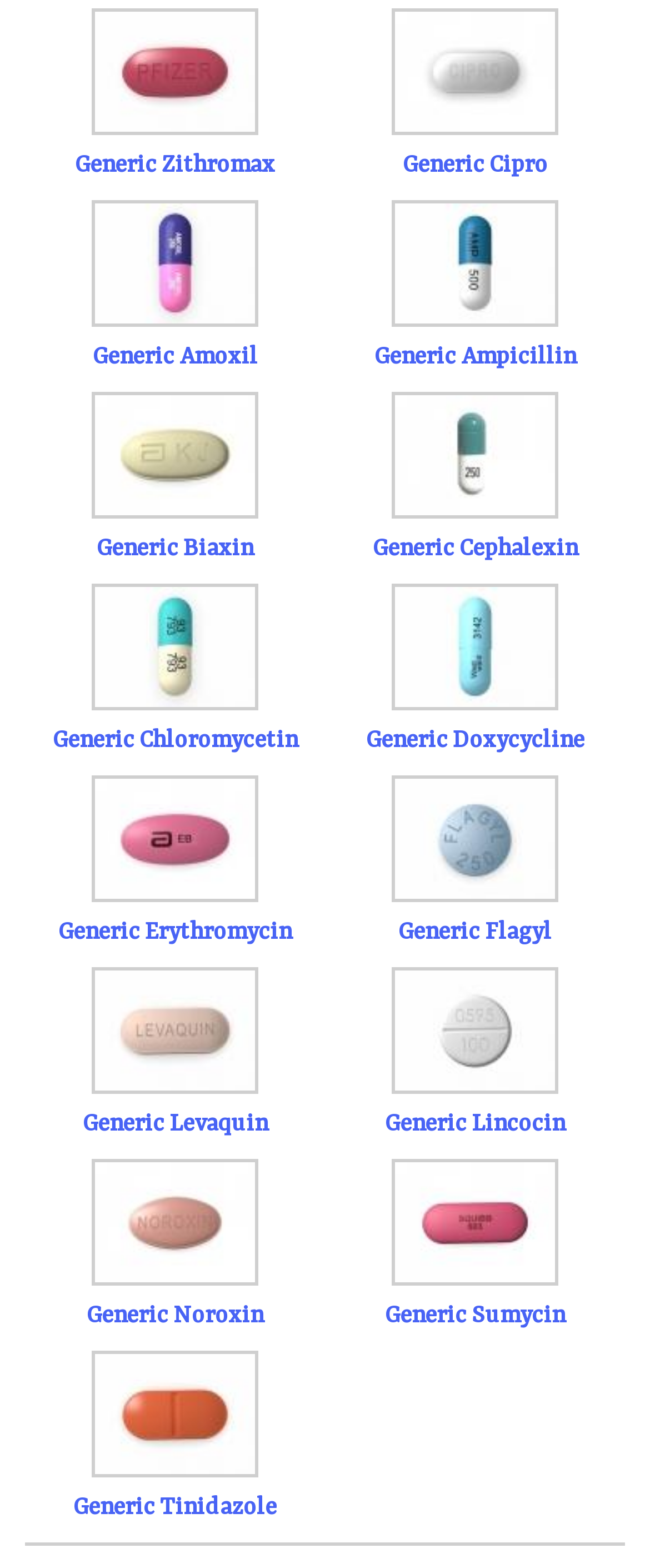Could you specify the bounding box coordinates for the clickable section to complete the following instruction: "View Generic Cipro"?

[0.619, 0.097, 0.842, 0.114]